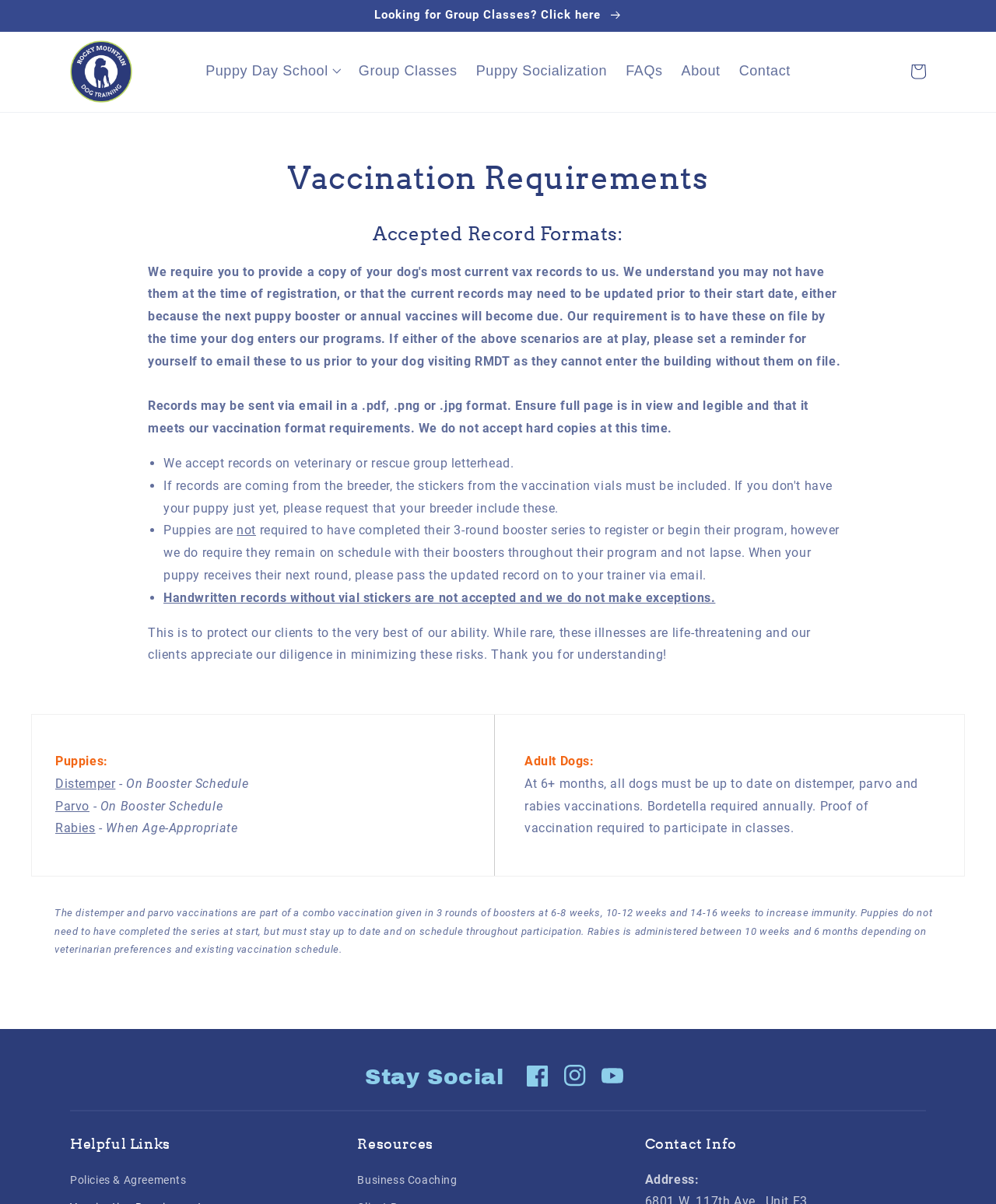Create a full and detailed caption for the entire webpage.

This webpage is about the vaccination requirements for Rocky Mountain Dog Training. At the top, there is an announcement section with a link to group classes. Below that, there is a logo and a navigation menu with links to puppy day school, group classes, puppy socialization, FAQs, about, and contact. 

The main content of the page is divided into sections. The first section explains the accepted record formats for vaccination records, which can be sent via email in PDF, PNG, or JPG format. The records must be legible and meet the vaccination format requirements. 

The next section lists the requirements for vaccination records, including that puppies must have completed their 3-round booster series to register or begin their program. The webpage also explains that handwritten records without vial stickers are not accepted.

Below that, there is a section that lists the vaccination requirements for puppies and adult dogs. Puppies must have distemper, parvo, and rabies vaccinations, while adult dogs must be up to date on these vaccinations and have proof of vaccination to participate in classes.

The webpage also has a section for staying social, with links to Facebook, Instagram, and YouTube. Additionally, there are links to helpful resources, including policies and agreements, business coaching, and contact information.